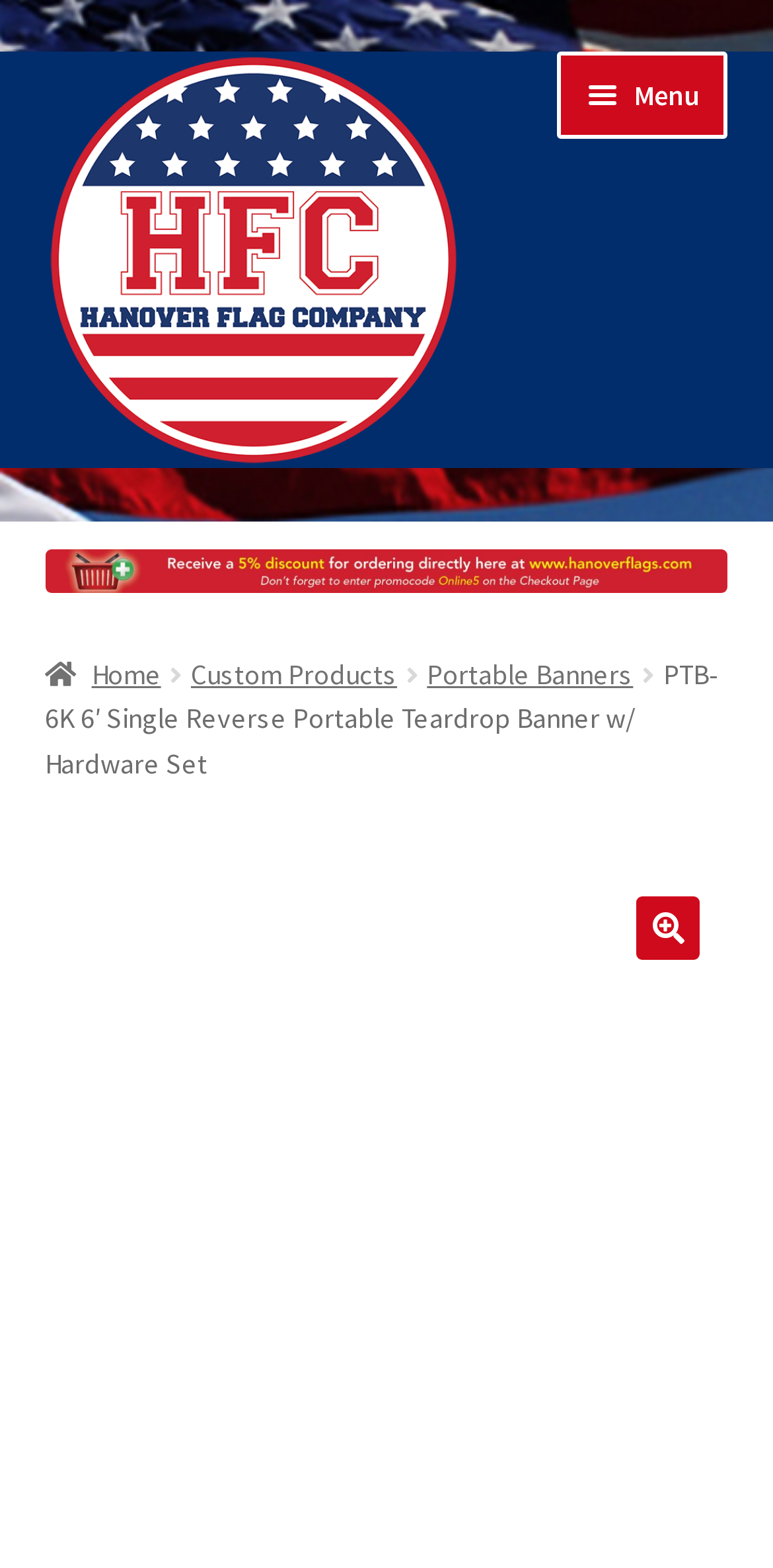Create an in-depth description of the webpage, covering main sections.

The webpage is about the PTB-6K 6′ Single Reverse Portable Teardrop Banner w/ Hardware Set from Hanover Flag Company. At the top left, there are two links, "Skip to navigation" and "Skip to content", which are positioned closely together. Next to them is the company logo, an image of "Hanover Flag Company", which is accompanied by a link with the same name. 

To the right of the logo is the primary navigation menu, which contains a button labeled "Menu" that can be expanded to reveal more options. The menu includes links to "Home", "Shop", "Product Instructions", "About Hanover Flag Company", and "Print Order Form". 

Below the navigation menu, there is a complementary section that spans the entire width of the page. 

Underneath the complementary section, there is a breadcrumbs navigation menu that displays the current page's location. It includes links to "Home", "Custom Products", and "Portable Banners", as well as the current page's title, "PTB-6K 6′ Single Reverse Portable Teardrop Banner w/ Hardware Set". 

At the bottom of the page, there is a link with an icon and another link with an empty text, which is accompanied by a large image that spans the entire width of the page.